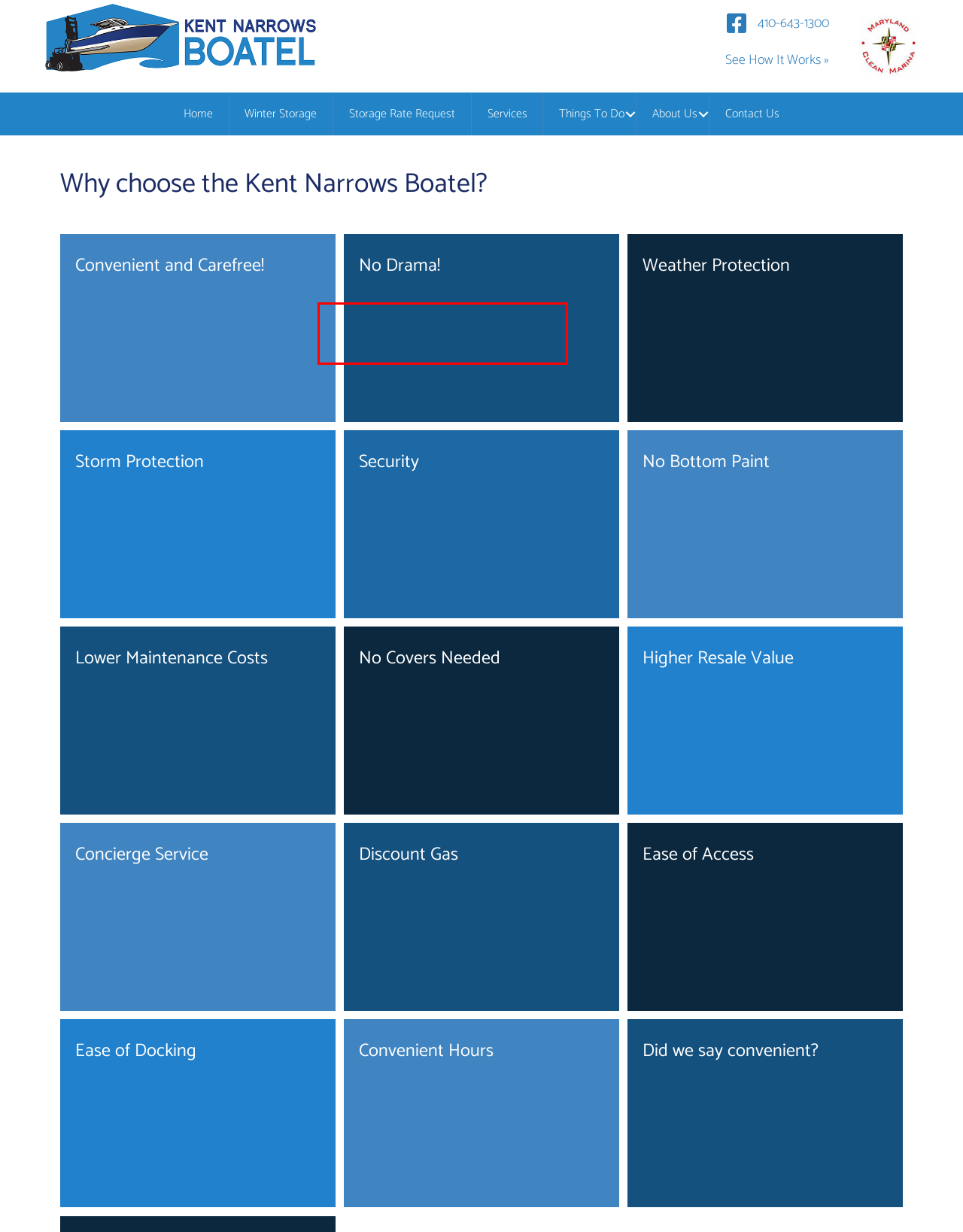Using the provided webpage screenshot, recognize the text content in the area marked by the red bounding box.

Your boat is stored safe and sound, inside, year-round. One click and your boat is waiting for you in the water, ready to go!